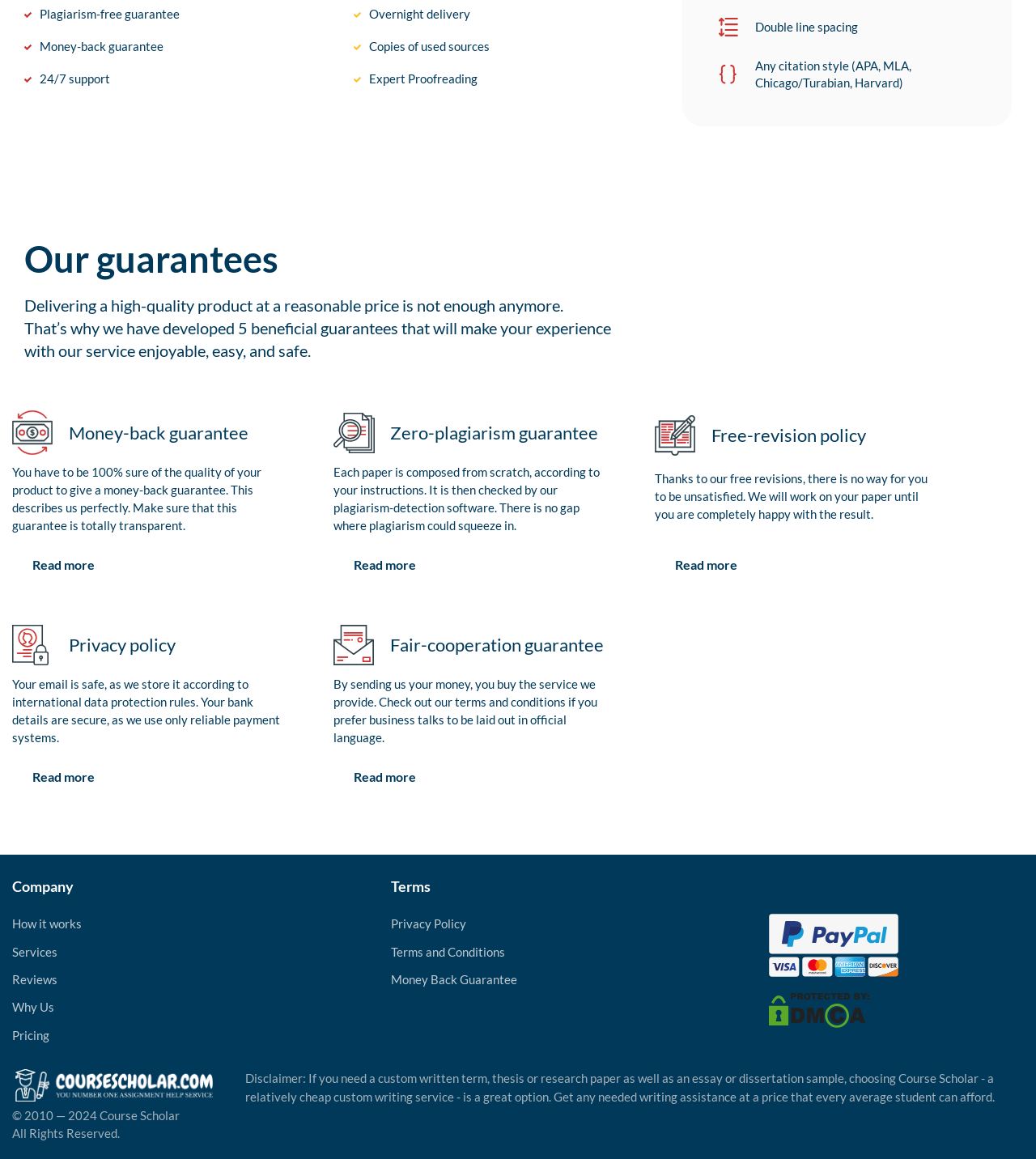Use a single word or phrase to answer this question: 
What is the purpose of the service?

Custom writing service